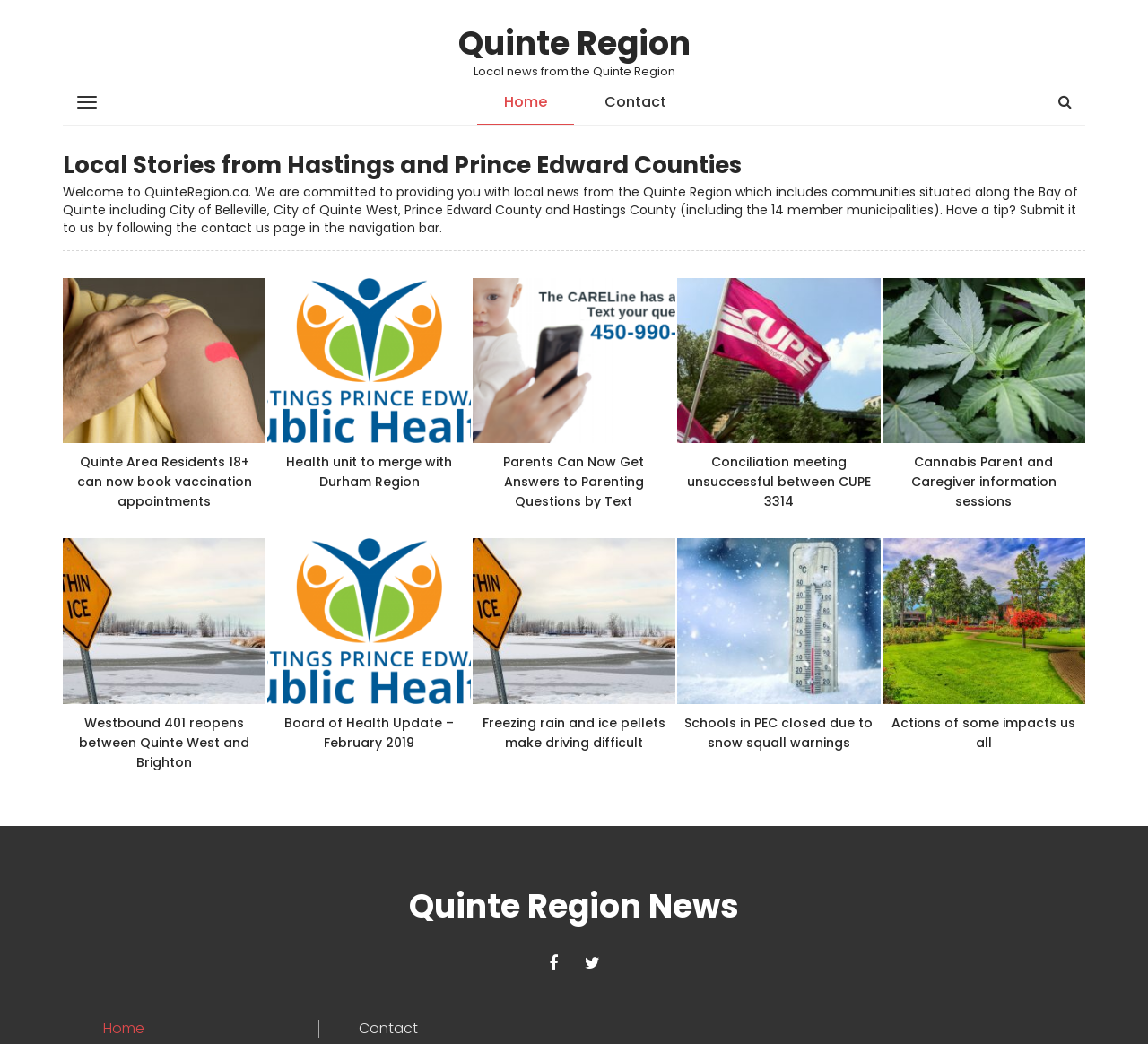Point out the bounding box coordinates of the section to click in order to follow this instruction: "Click the 'Log in' link".

None